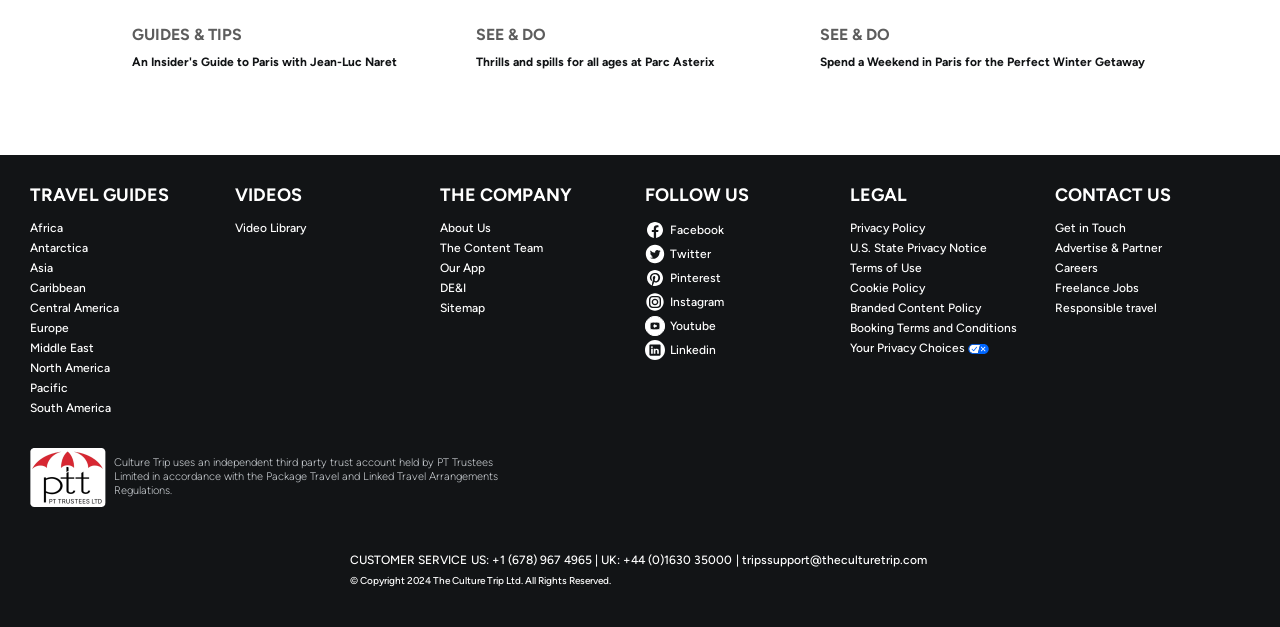Can you pinpoint the bounding box coordinates for the clickable element required for this instruction: "Click on the 'Africa' link"? The coordinates should be four float numbers between 0 and 1, i.e., [left, top, right, bottom].

[0.023, 0.35, 0.176, 0.376]